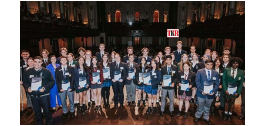Convey a rich and detailed description of the image.

A large group of students proudly holds their certificates during a celebratory event, likely recognizing their academic achievements. Dressed in formal attire, the students stand with smiles, showcasing a mix of school uniforms and professional clothing. The backdrop features an elegant hall with ornate architecture, suggesting a significant venue for such an occasion. The atmosphere conveys a sense of accomplishment and pride, marking a milestone in their educational journeys.